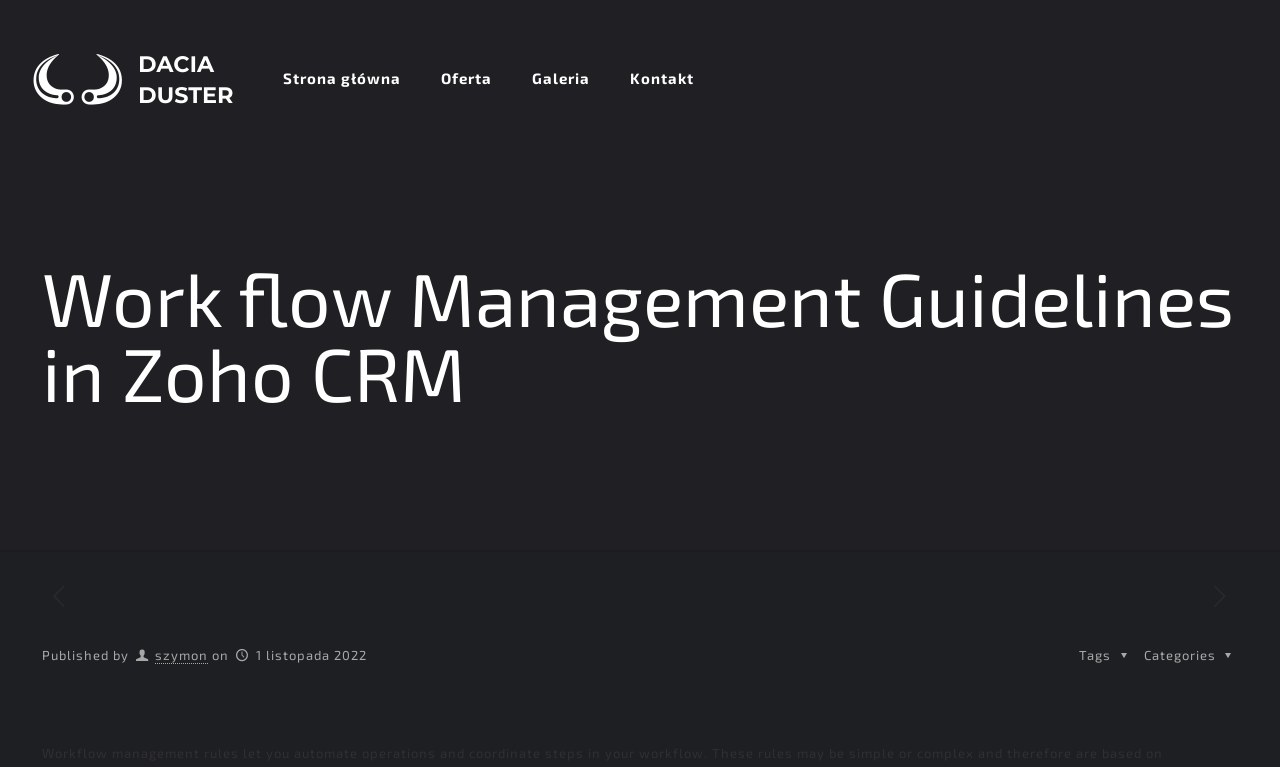Please give a concise answer to this question using a single word or phrase: 
How many categories are listed?

1